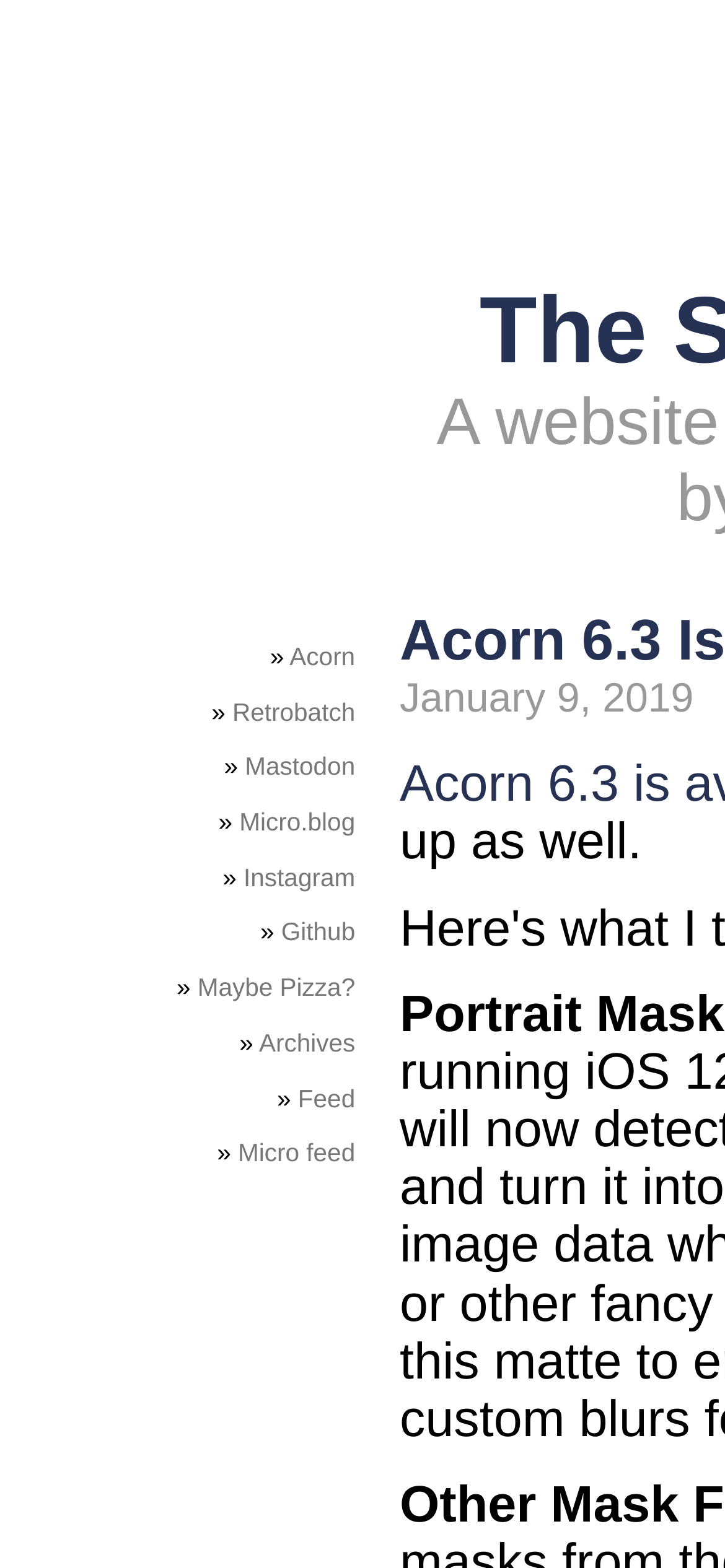Please reply to the following question using a single word or phrase: 
What is the date mentioned on the webpage?

January 9, 2019